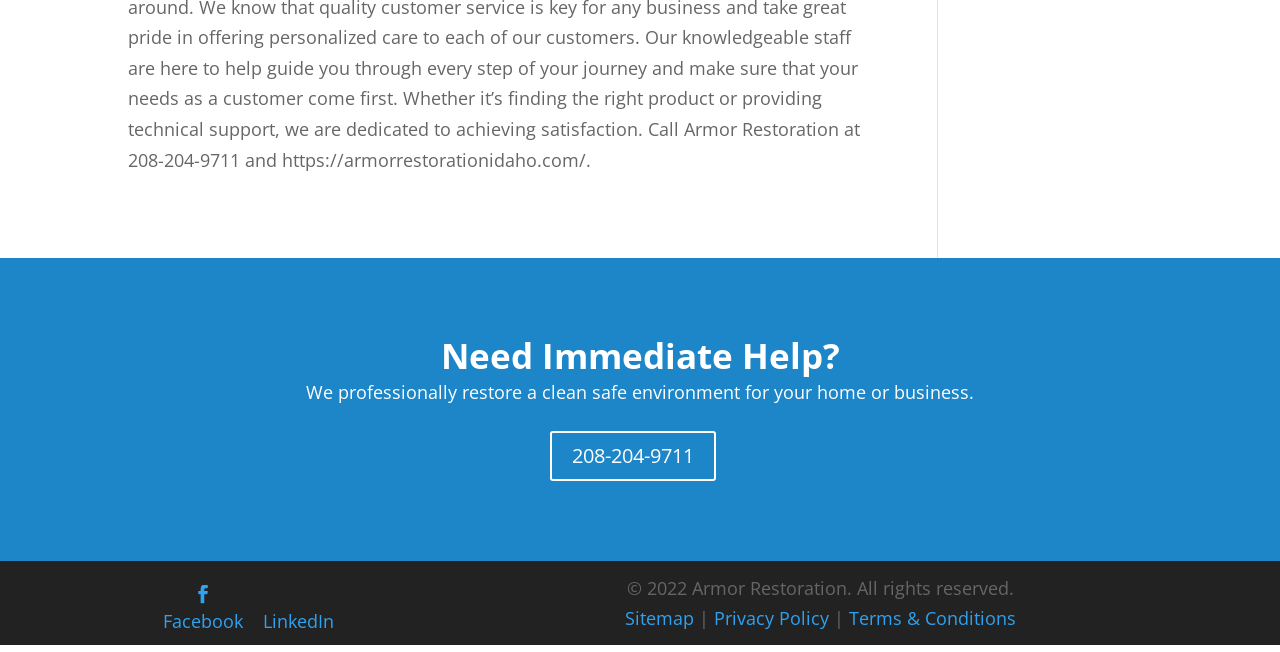What is the phone number for immediate help?
Give a detailed explanation using the information visible in the image.

I found the phone number by looking at the link element with the text '208-204-9711 5' which is located at the coordinates [0.429, 0.661, 0.559, 0.738]. This suggests that this phone number is for immediate help.